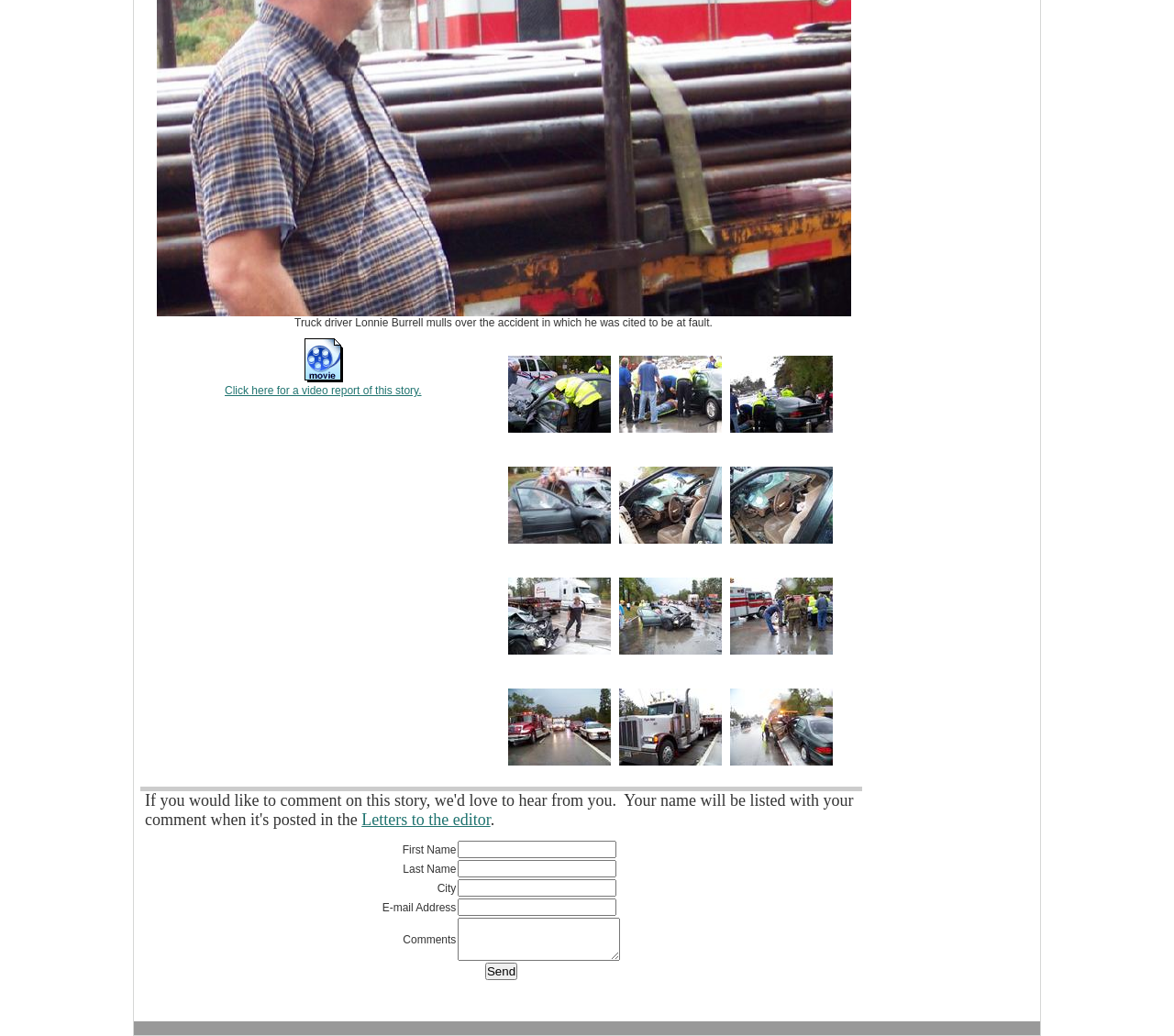How can users provide feedback on this story?
Based on the image, respond with a single word or phrase.

Comment form